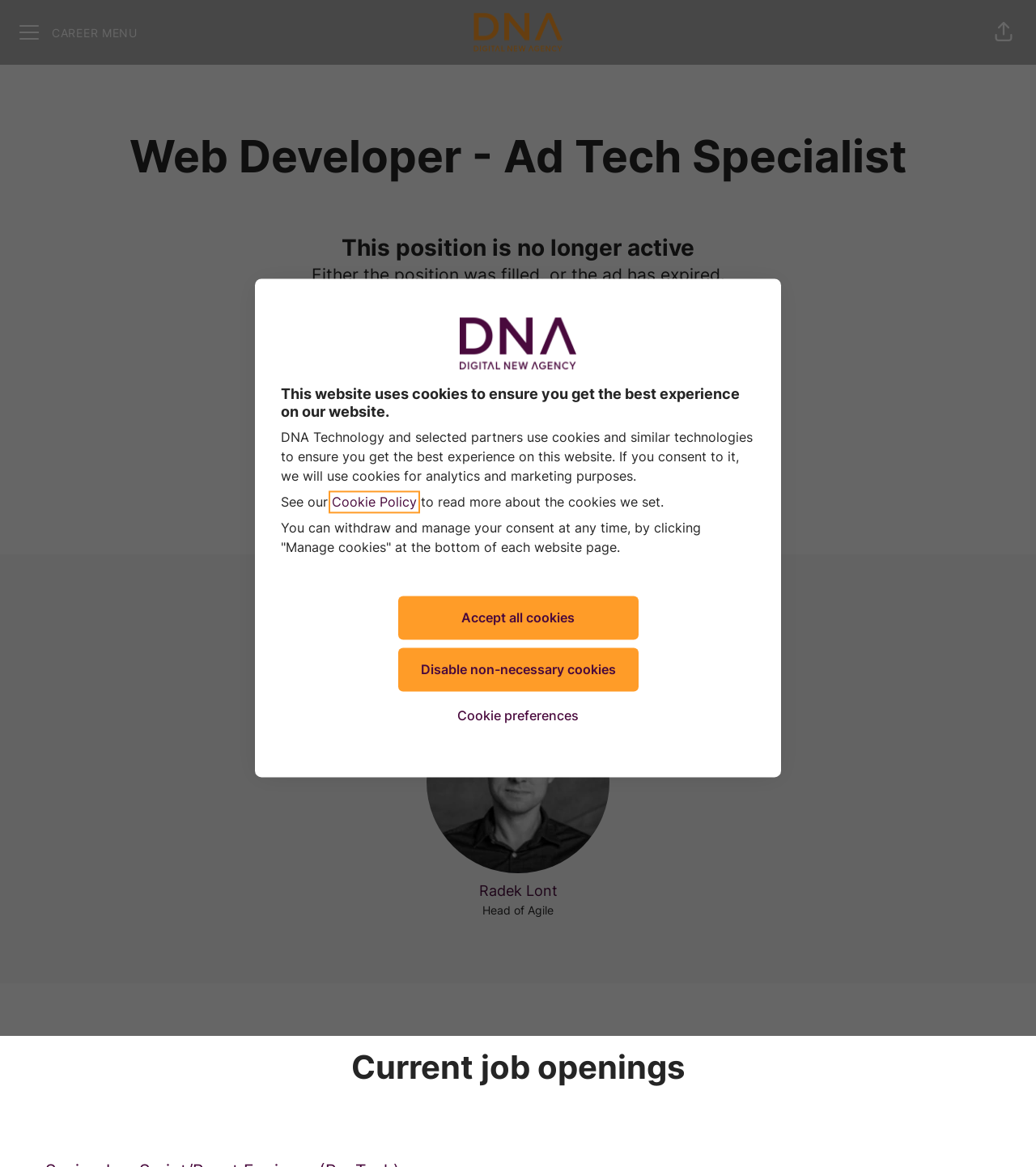Generate the title text from the webpage.

This website uses cookies to ensure you get the best experience on our website.